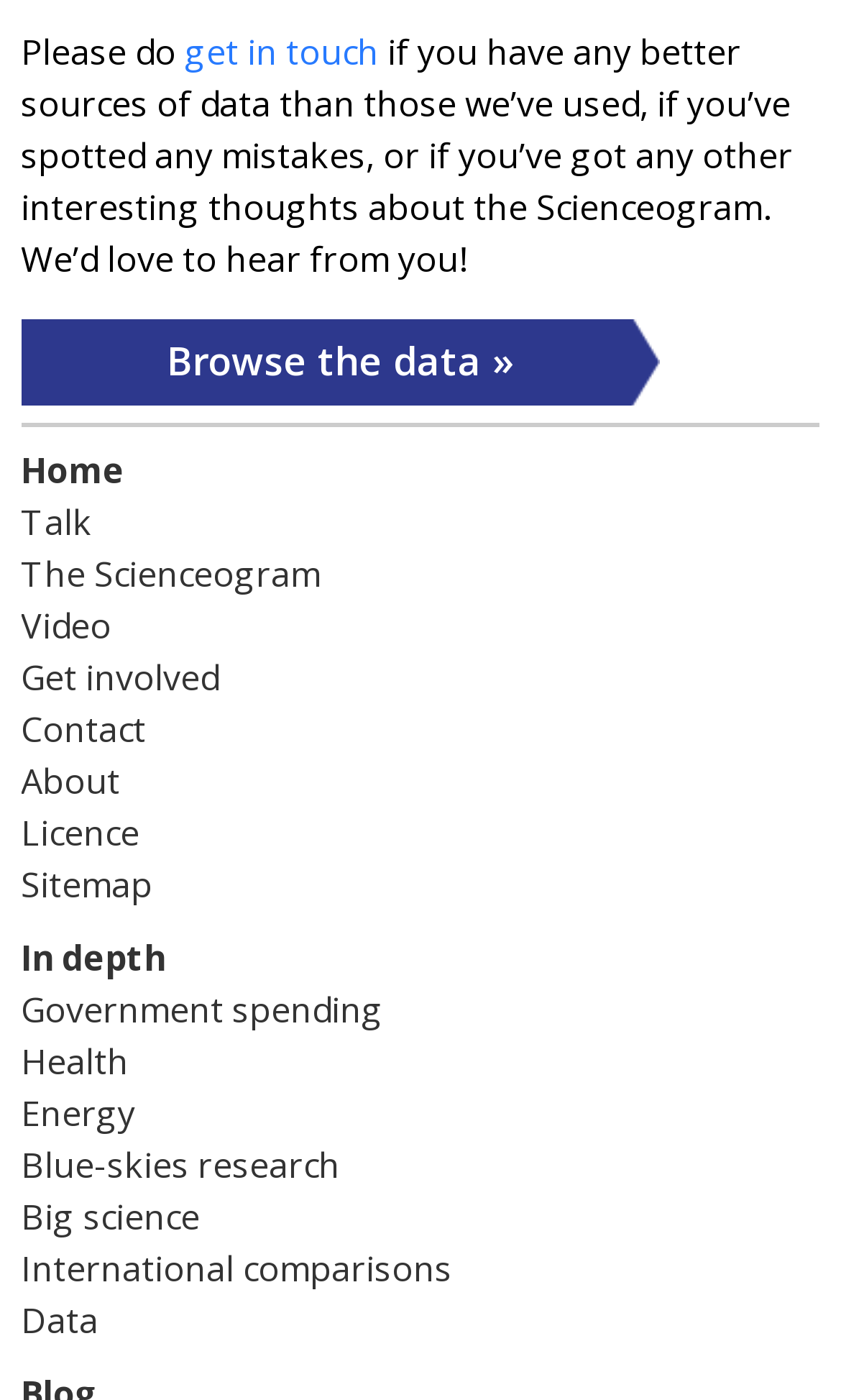Answer this question in one word or a short phrase: What is the purpose of the 'get in touch' link?

Contact